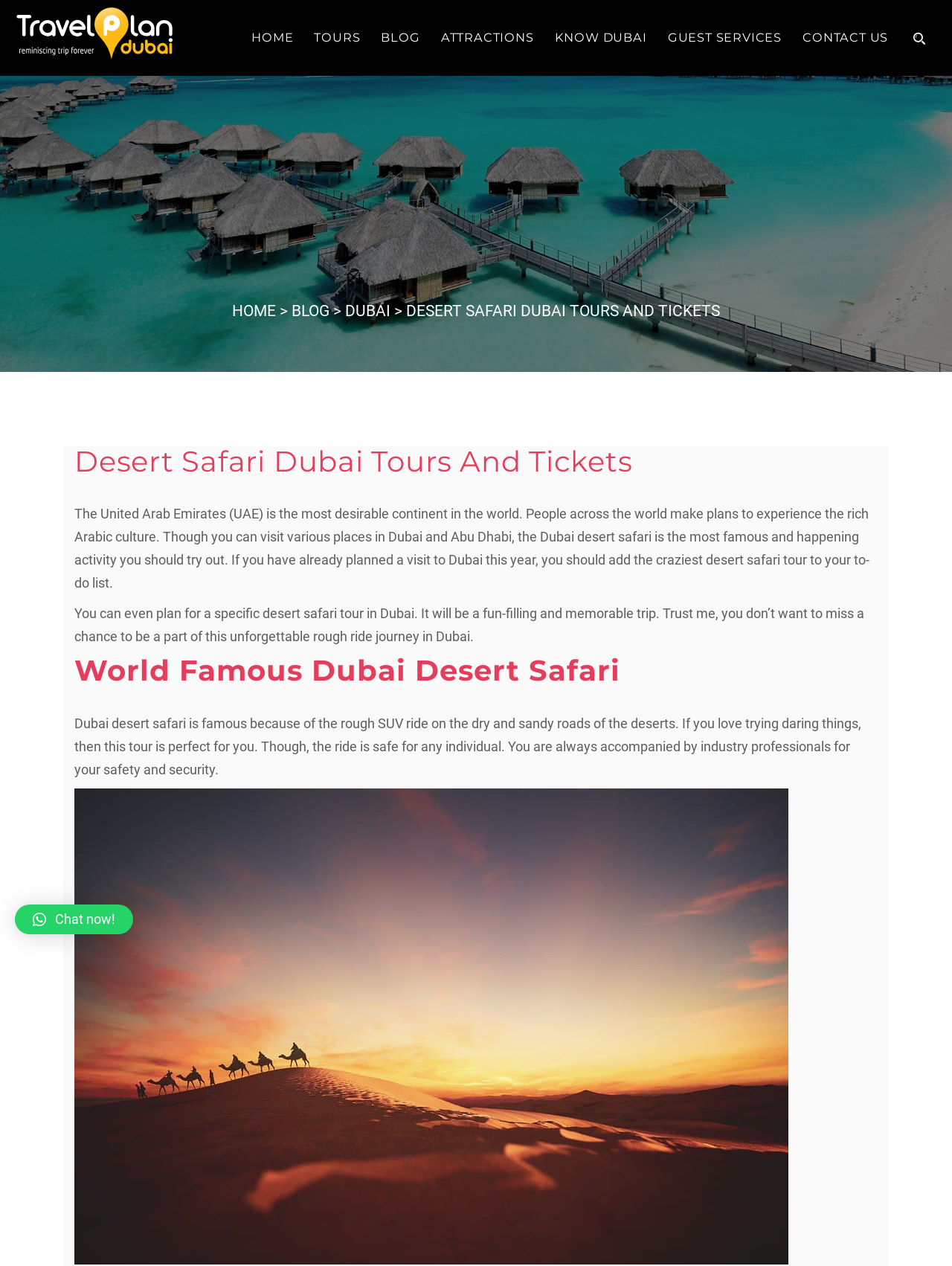Find and indicate the bounding box coordinates of the region you should select to follow the given instruction: "Read the Desert Safari Dubai Tours And Tickets heading".

[0.078, 0.353, 0.922, 0.377]